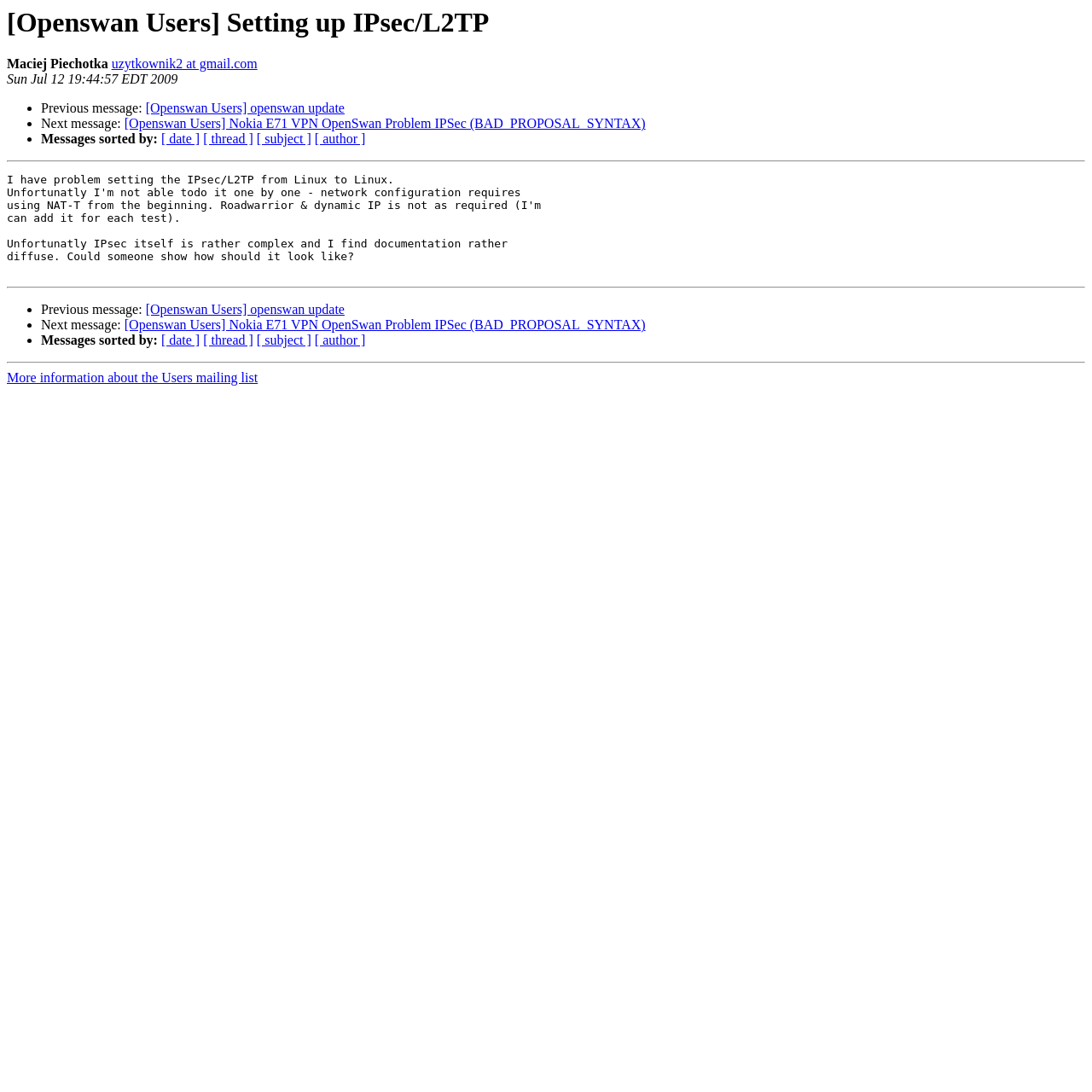Locate the bounding box coordinates of the element that needs to be clicked to carry out the instruction: "View message '[Openswan Users] Nokia E71 VPN OpenSwan Problem IPSec (BAD_PROPOSAL_SYNTAX)'". The coordinates should be given as four float numbers ranging from 0 to 1, i.e., [left, top, right, bottom].

[0.114, 0.107, 0.591, 0.12]